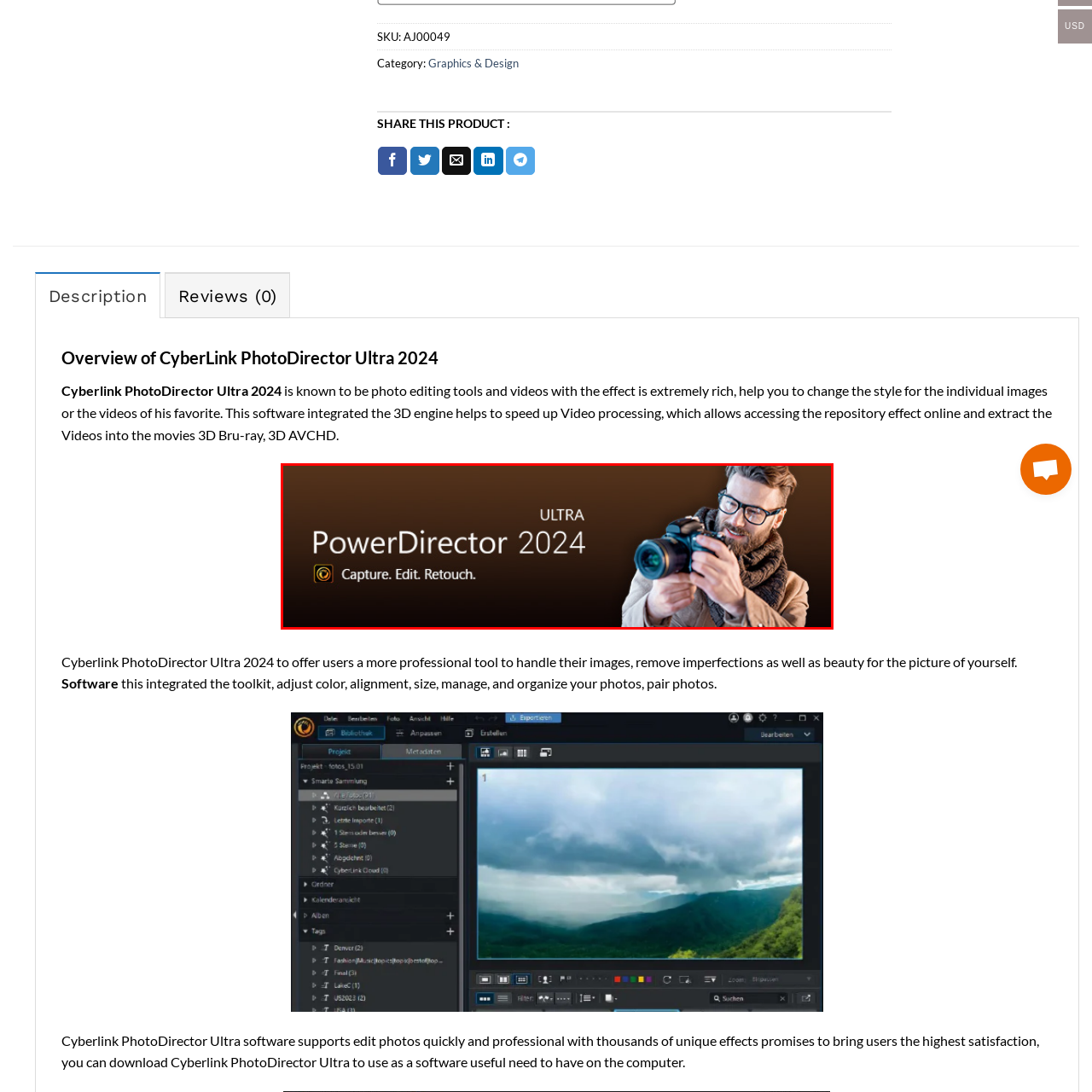Inspect the part framed by the grey rectangle, What is the tagline of the software? 
Reply with a single word or phrase.

Capture. Edit. Retouch.